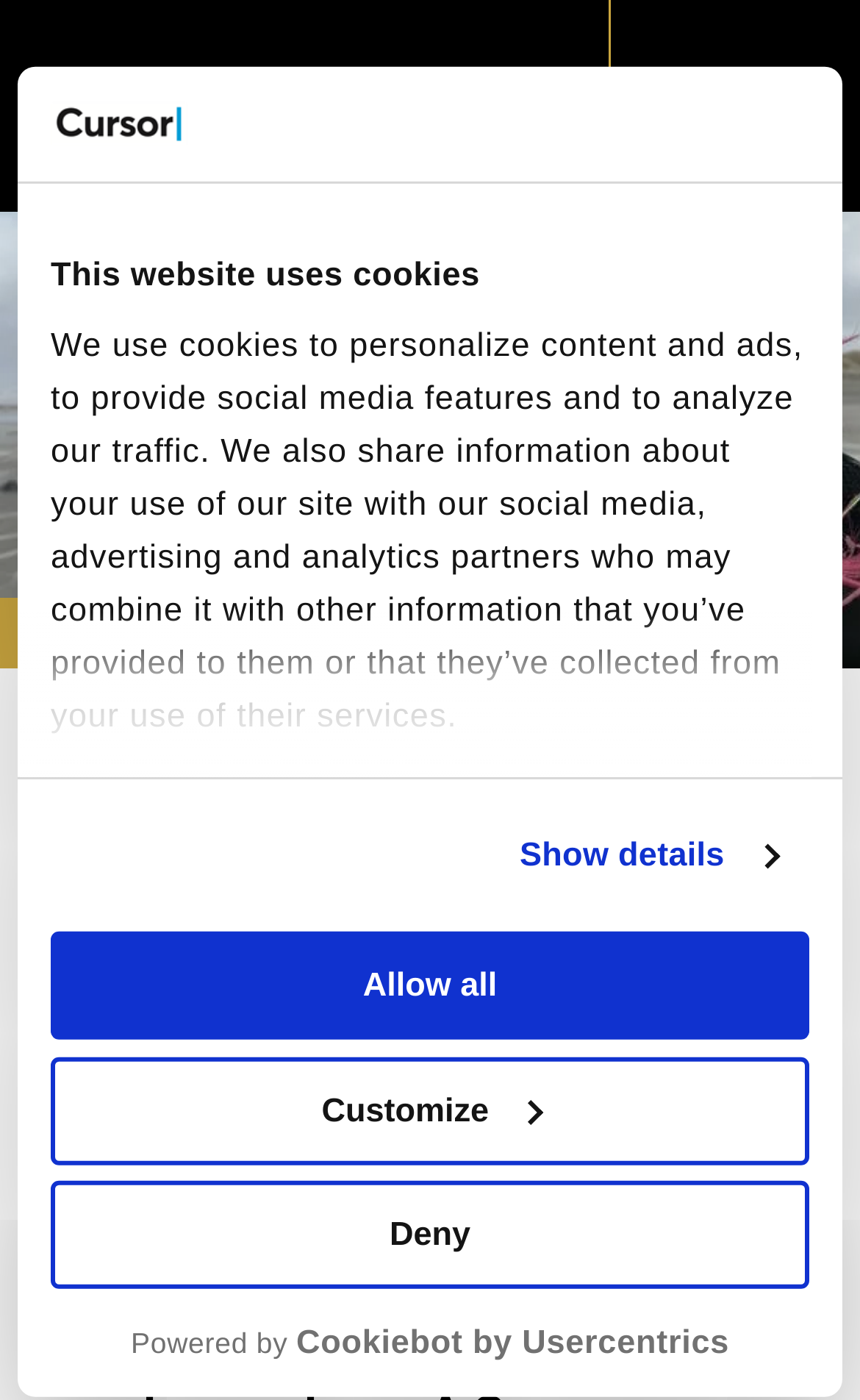Please locate the clickable area by providing the bounding box coordinates to follow this instruction: "Back to top".

[0.718, 0.019, 0.959, 0.044]